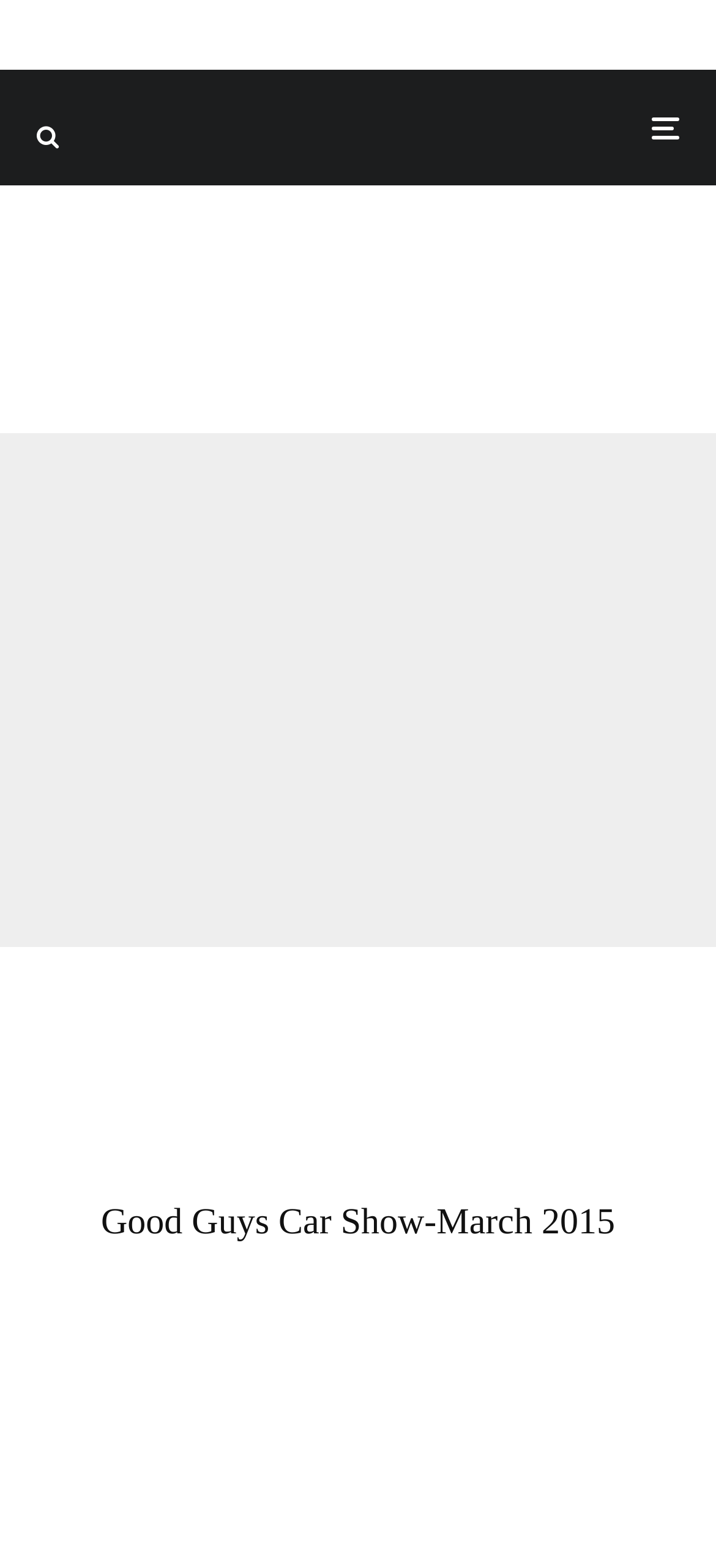Given the element description, predict the bounding box coordinates in the format (top-left x, top-left y, bottom-right x, bottom-right y), using floating point numbers between 0 and 1: 0

[0.402, 0.535, 0.458, 0.551]